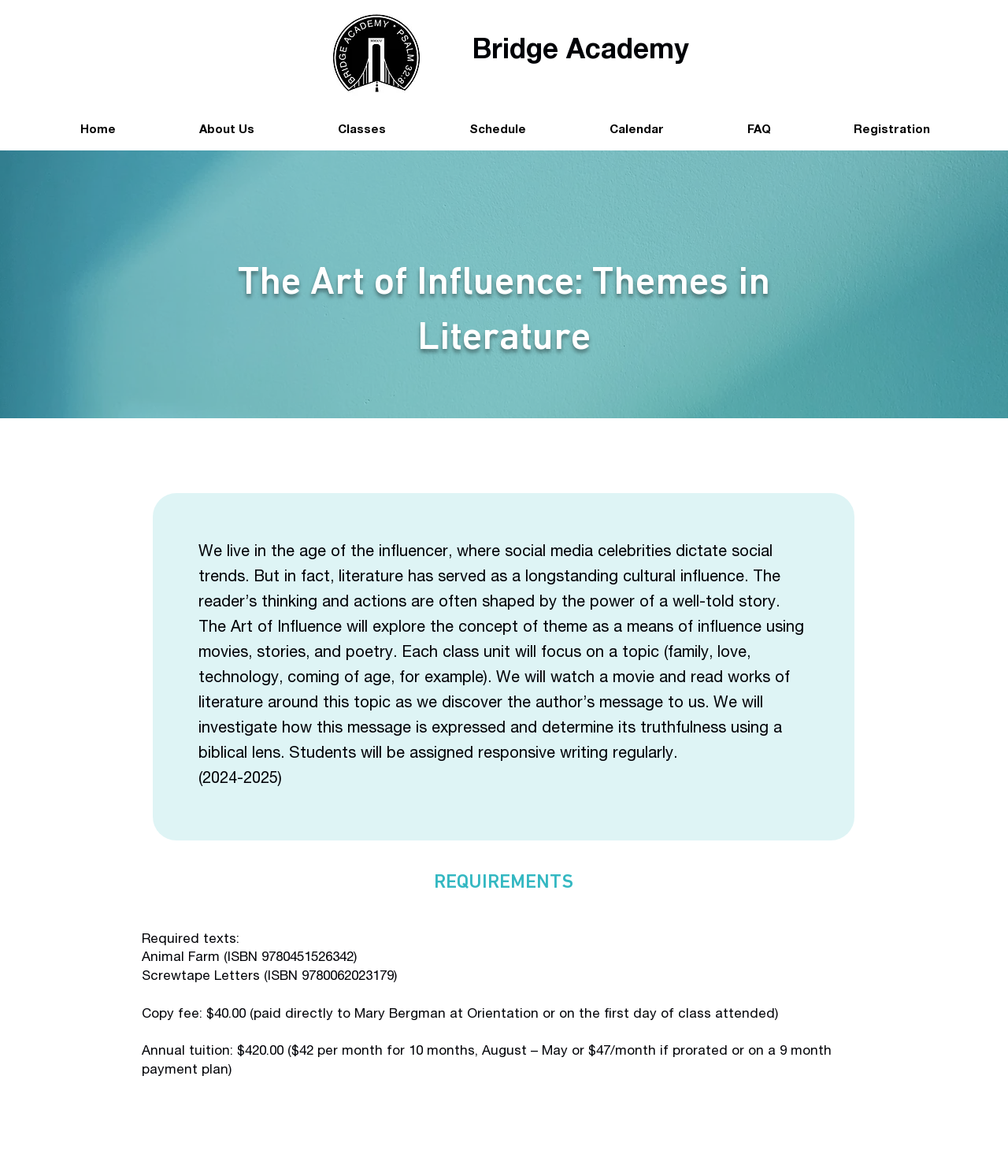Find the bounding box coordinates of the element's region that should be clicked in order to follow the given instruction: "Go to Home page". The coordinates should consist of four float numbers between 0 and 1, i.e., [left, top, right, bottom].

[0.038, 0.094, 0.155, 0.128]